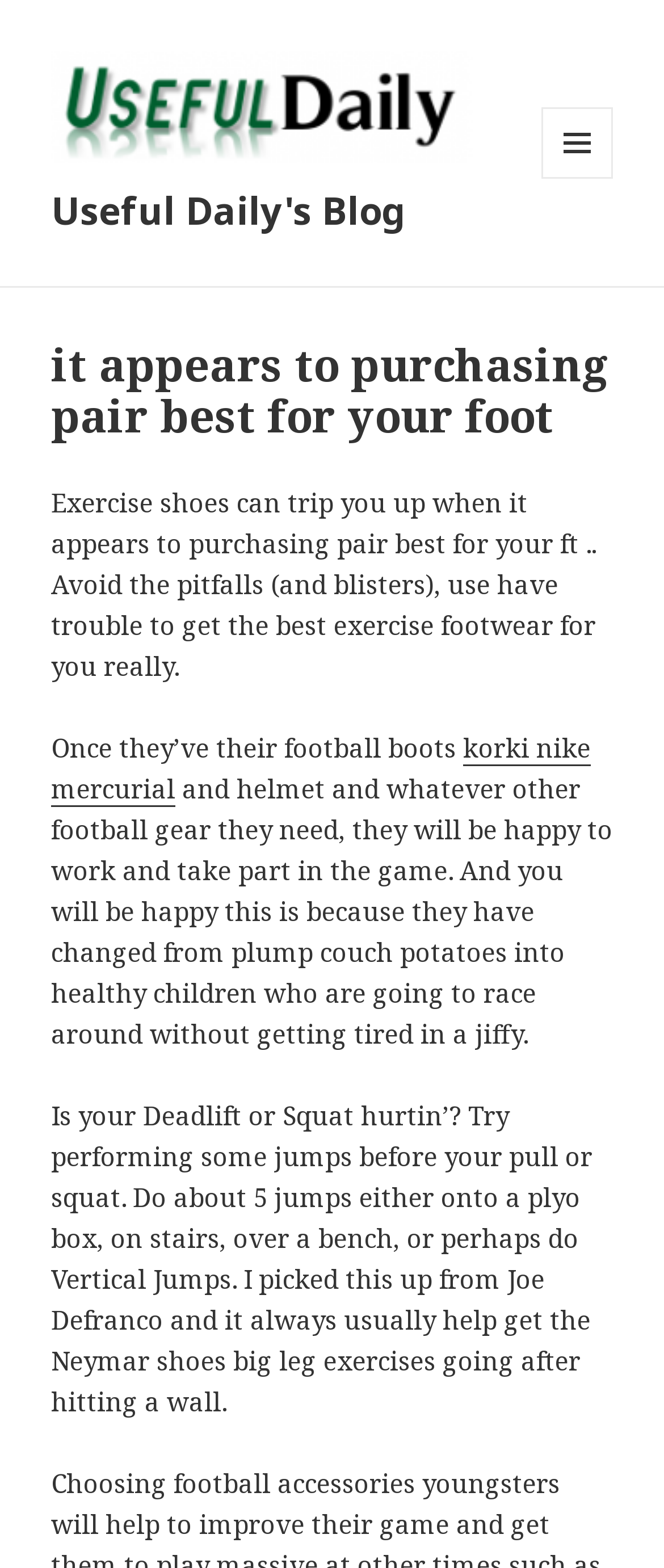Identify the bounding box coordinates for the UI element mentioned here: "Useful Daily's Blog". Provide the coordinates as four float values between 0 and 1, i.e., [left, top, right, bottom].

[0.077, 0.117, 0.61, 0.15]